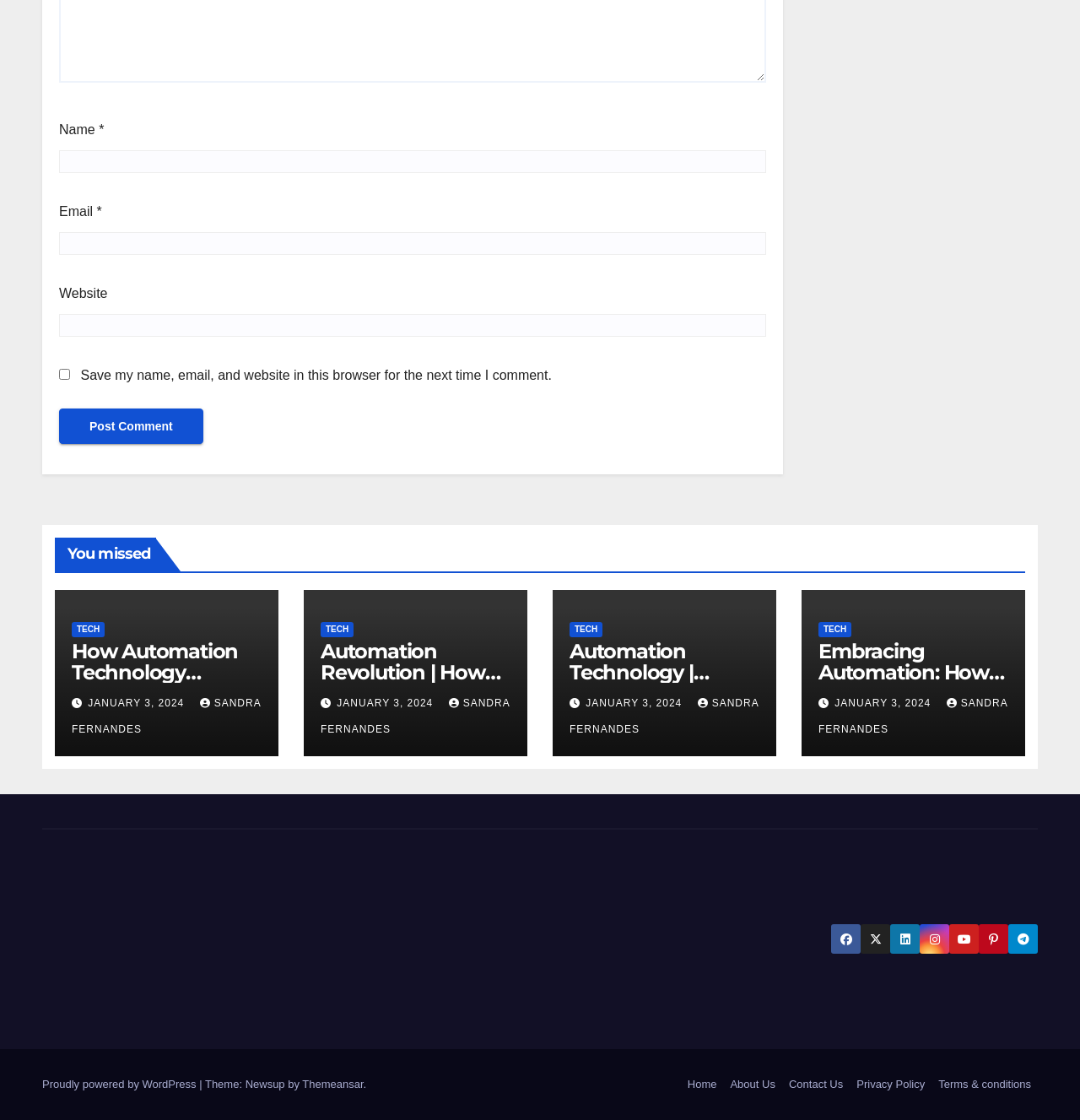Determine the bounding box coordinates of the clickable region to execute the instruction: "Go to the 'Home' page". The coordinates should be four float numbers between 0 and 1, denoted as [left, top, right, bottom].

[0.63, 0.955, 0.67, 0.981]